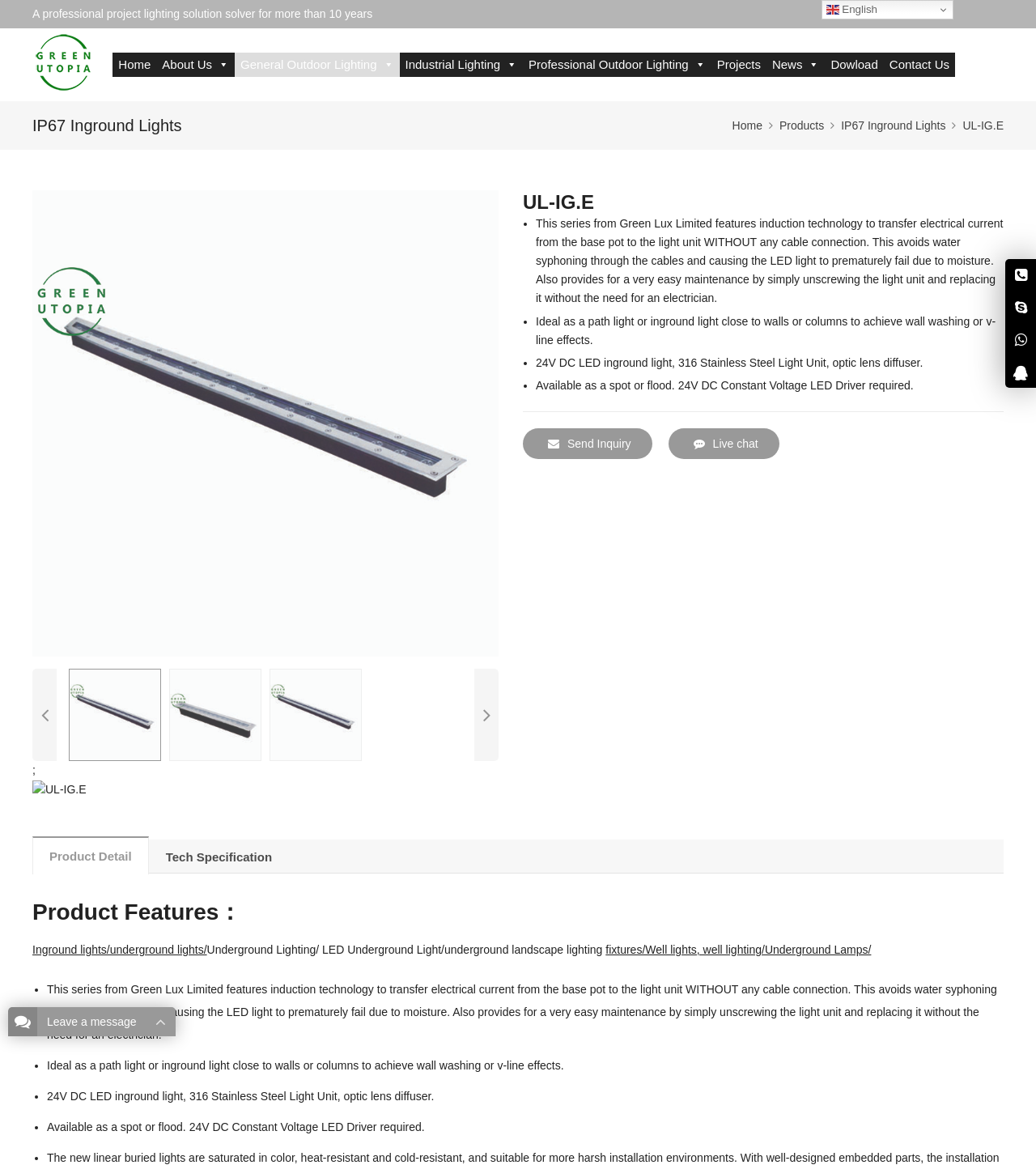Identify and provide the bounding box for the element described by: "General Outdoor Lighting".

[0.227, 0.045, 0.386, 0.066]